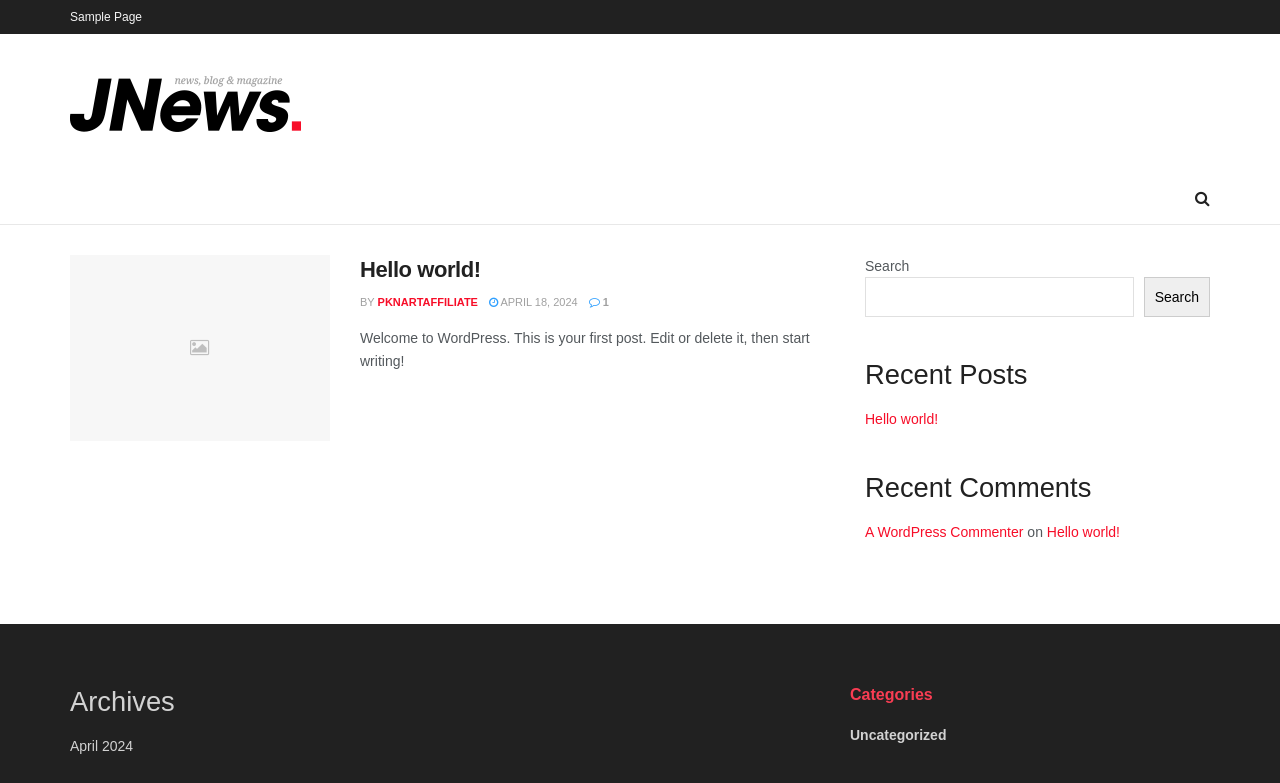Please specify the coordinates of the bounding box for the element that should be clicked to carry out this instruction: "View Services". The coordinates must be four float numbers between 0 and 1, formatted as [left, top, right, bottom].

None